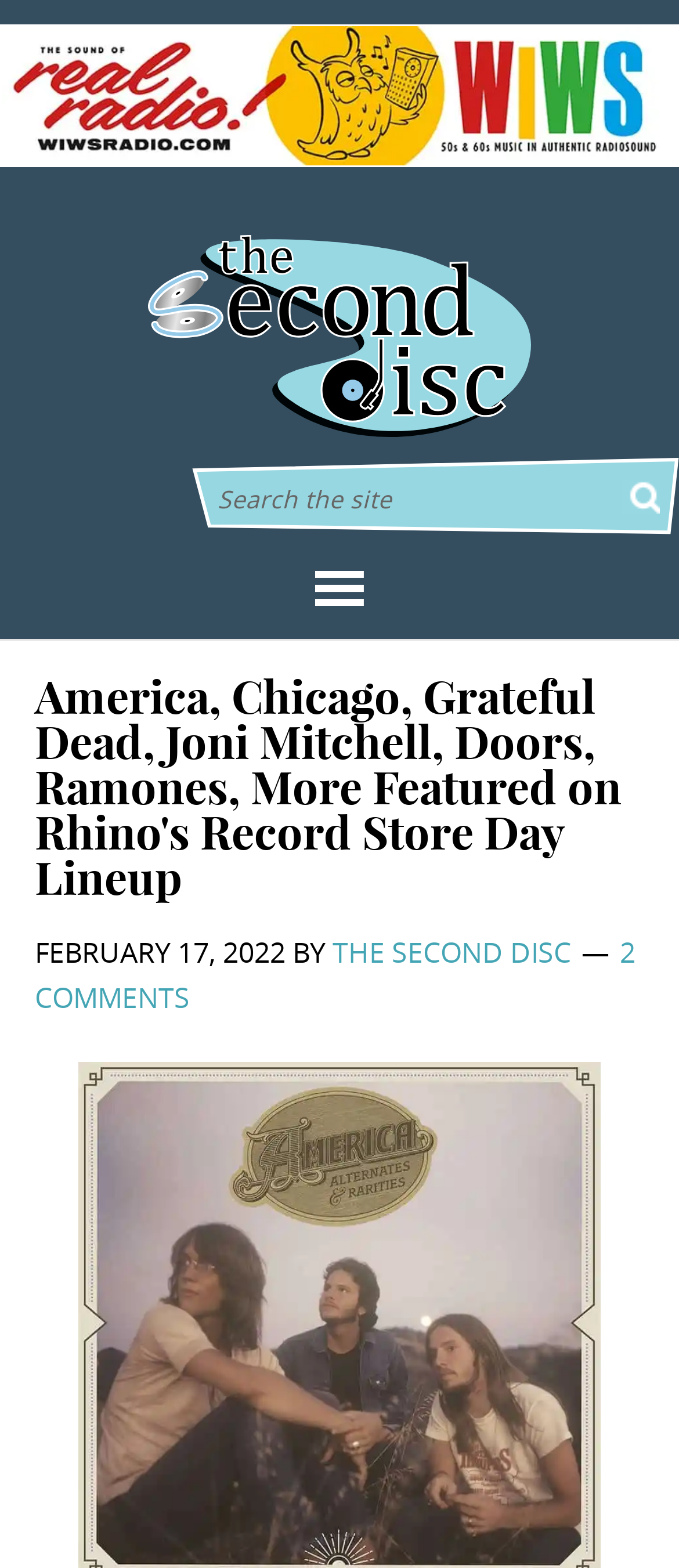Extract the bounding box coordinates of the UI element described: "The Second Disc". Provide the coordinates in the format [left, top, right, bottom] with values ranging from 0 to 1.

[0.218, 0.148, 0.782, 0.281]